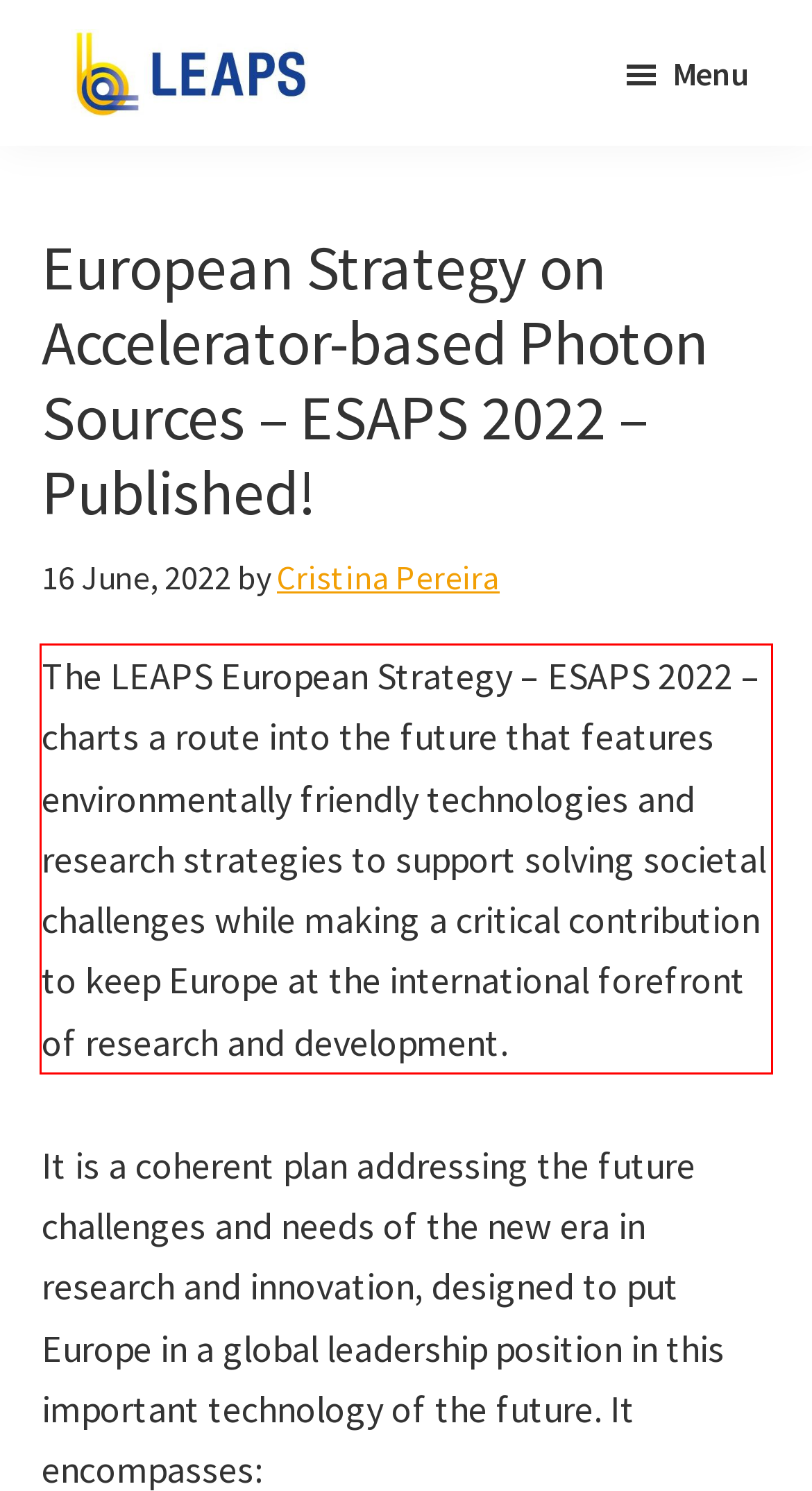Perform OCR on the text inside the red-bordered box in the provided screenshot and output the content.

The LEAPS European Strategy – ESAPS 2022 – charts a route into the future that features environmentally friendly technologies and research strategies to support solving societal challenges while making a critical contribution to keep Europe at the international forefront of research and development.